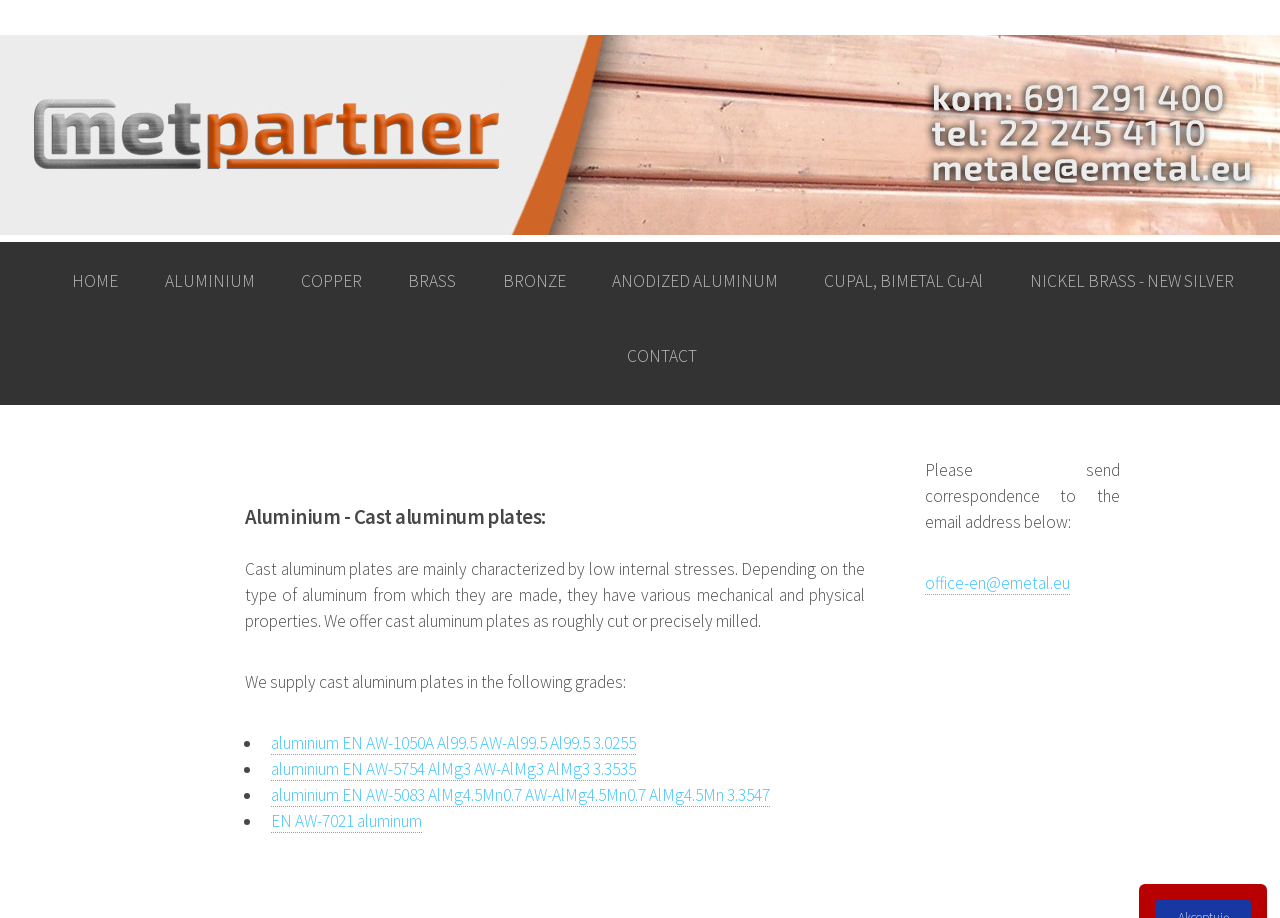Please study the image and answer the question comprehensively:
What is the email address to send correspondence to?

The email address to send correspondence to is mentioned at the bottom of the webpage, which is office-en@emetal.eu.